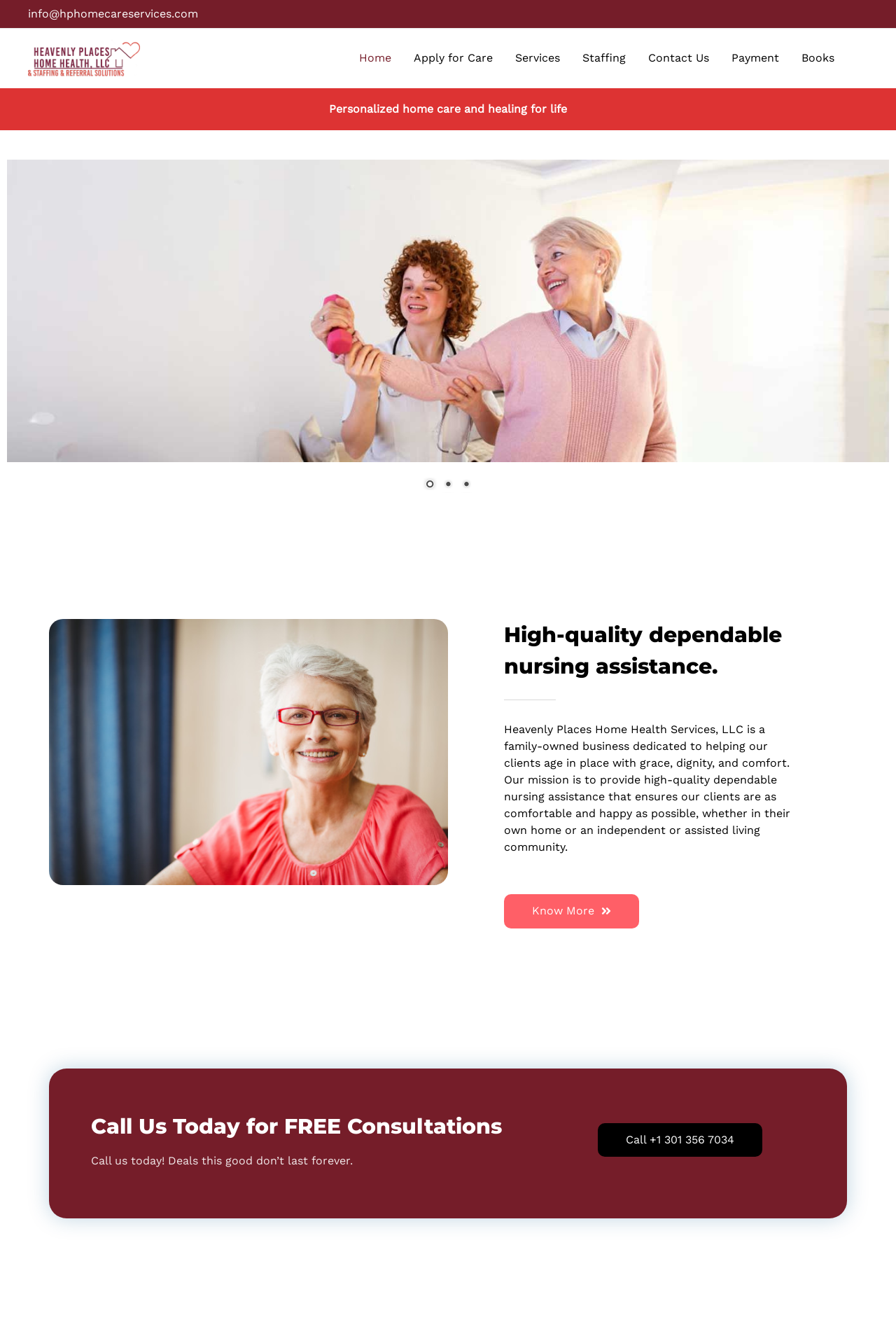How can I contact Heavenly Places Home Health Care Services for a free consultation?
Look at the image and answer the question with a single word or phrase.

Call +1 301 356 7034